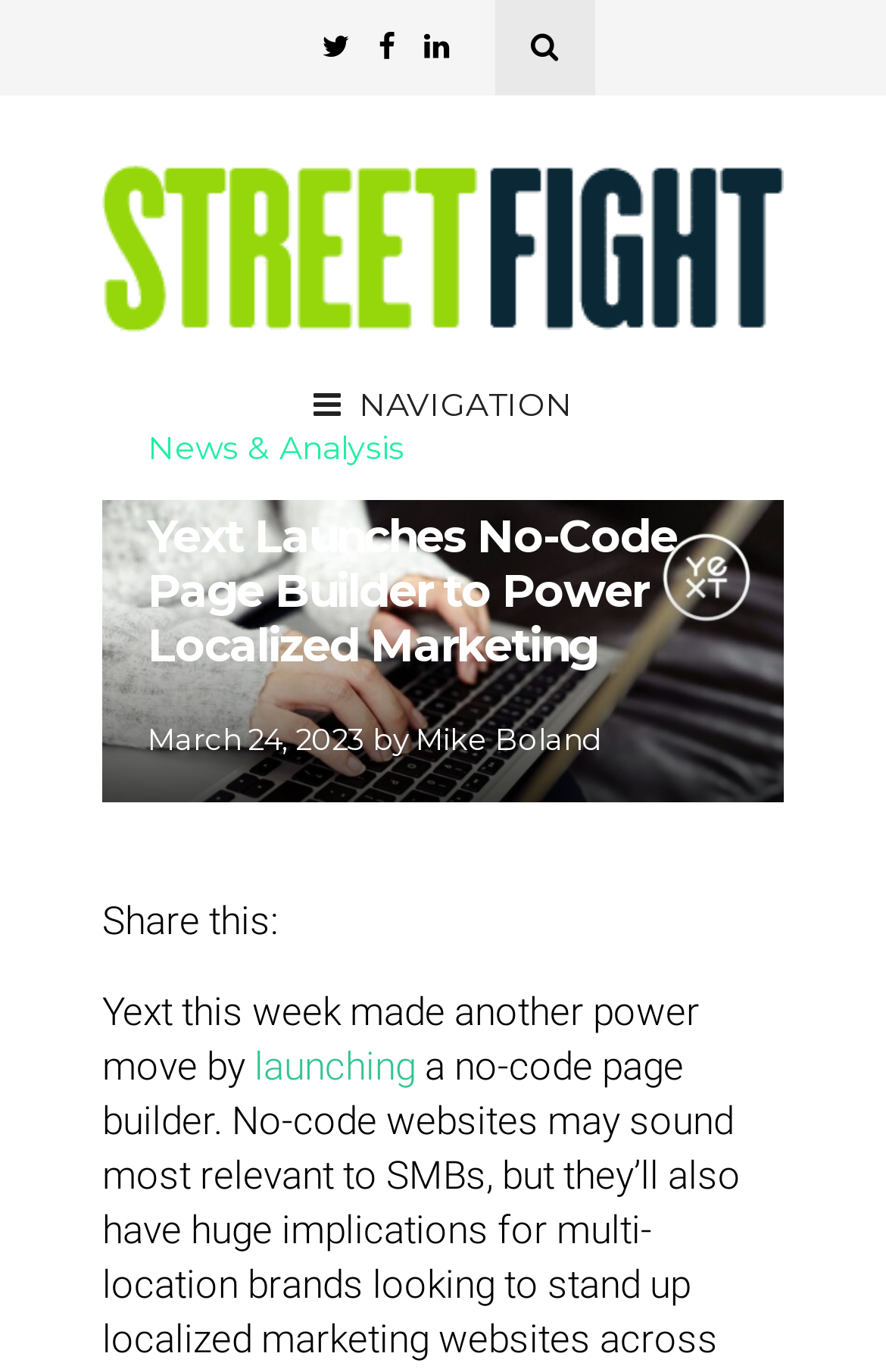Locate the bounding box of the UI element with the following description: "launching".

[0.287, 0.76, 0.469, 0.793]